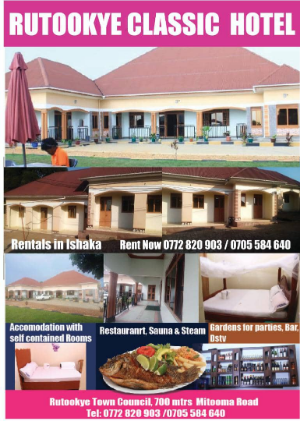How far is the hotel from the Rutoookye Town Council?
Refer to the image and provide a thorough answer to the question.

According to the location information provided in the image, the hotel is situated 700 meters from the Rutoookye Town Council on Mitoma Road, making it easily accessible for guests.